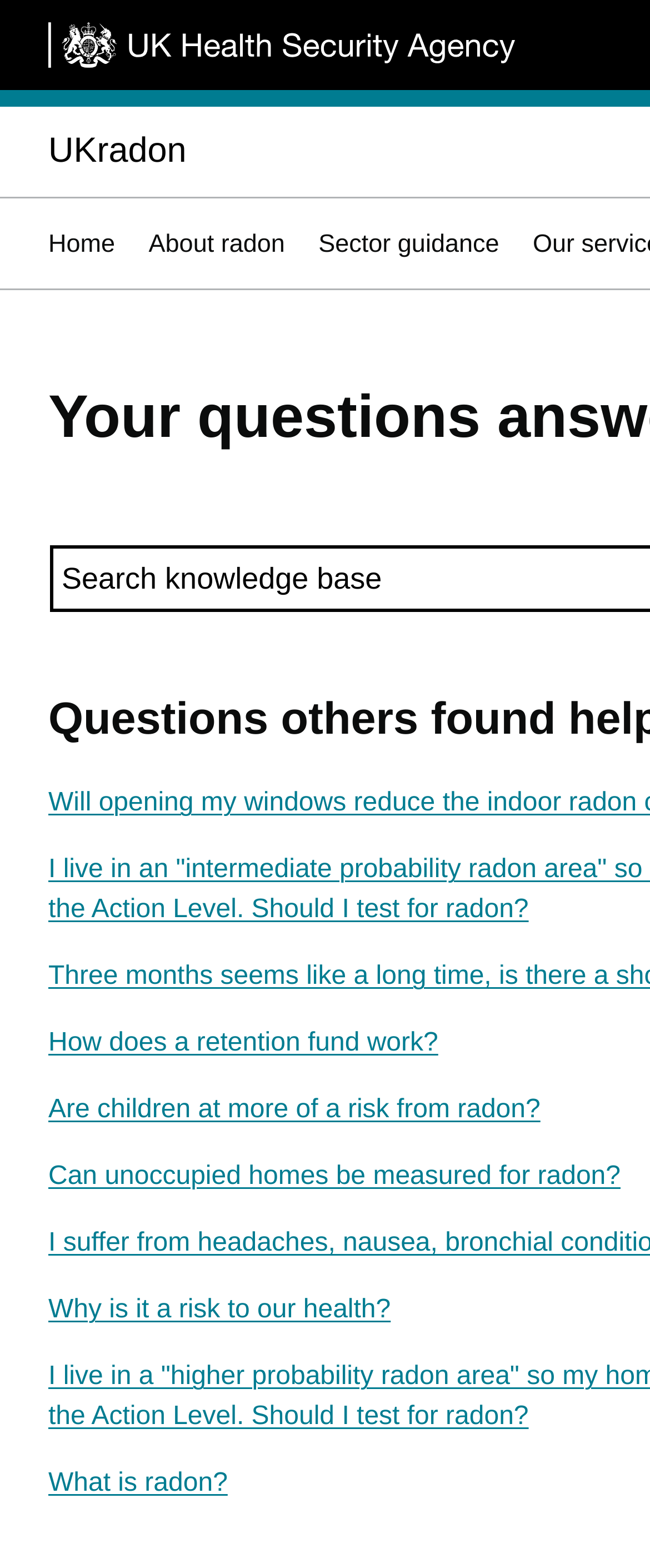Pinpoint the bounding box coordinates of the area that must be clicked to complete this instruction: "search knowledge base".

[0.095, 0.359, 0.588, 0.38]